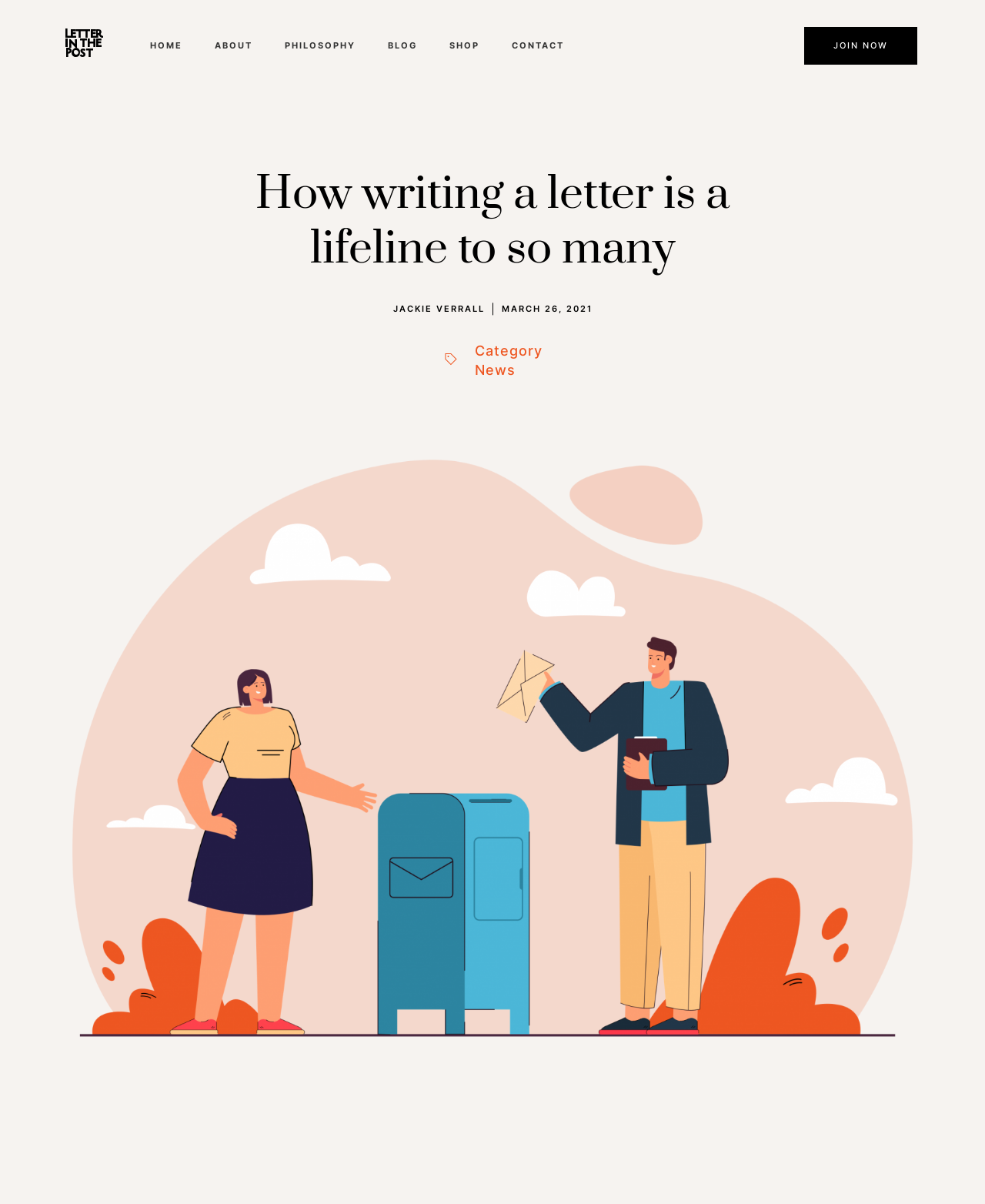Can you pinpoint the bounding box coordinates for the clickable element required for this instruction: "click HOME link"? The coordinates should be four float numbers between 0 and 1, i.e., [left, top, right, bottom].

[0.143, 0.033, 0.193, 0.047]